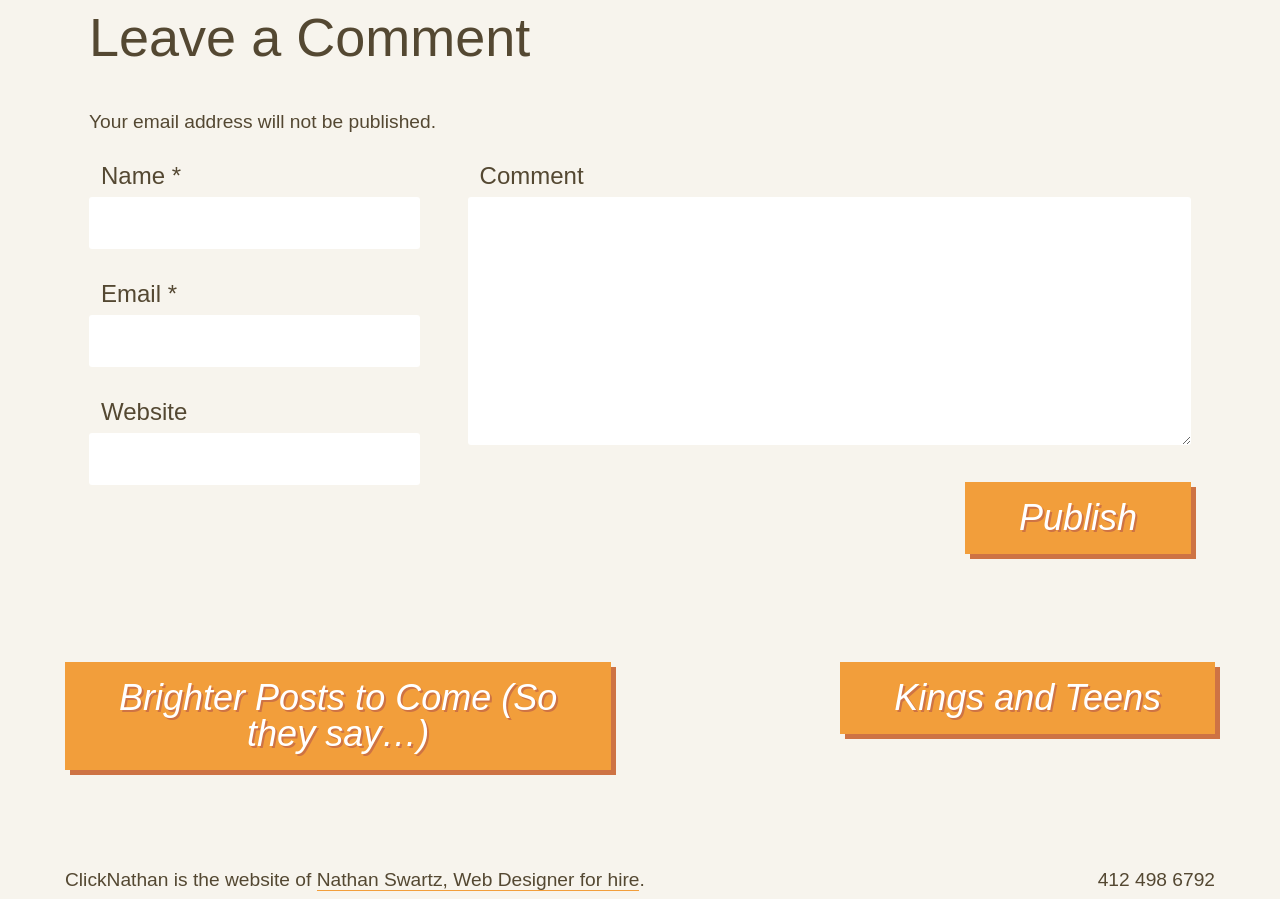Please specify the bounding box coordinates in the format (top-left x, top-left y, bottom-right x, bottom-right y), with all values as floating point numbers between 0 and 1. Identify the bounding box of the UI element described by: parent_node: Comment name="comment"

[0.365, 0.219, 0.93, 0.495]